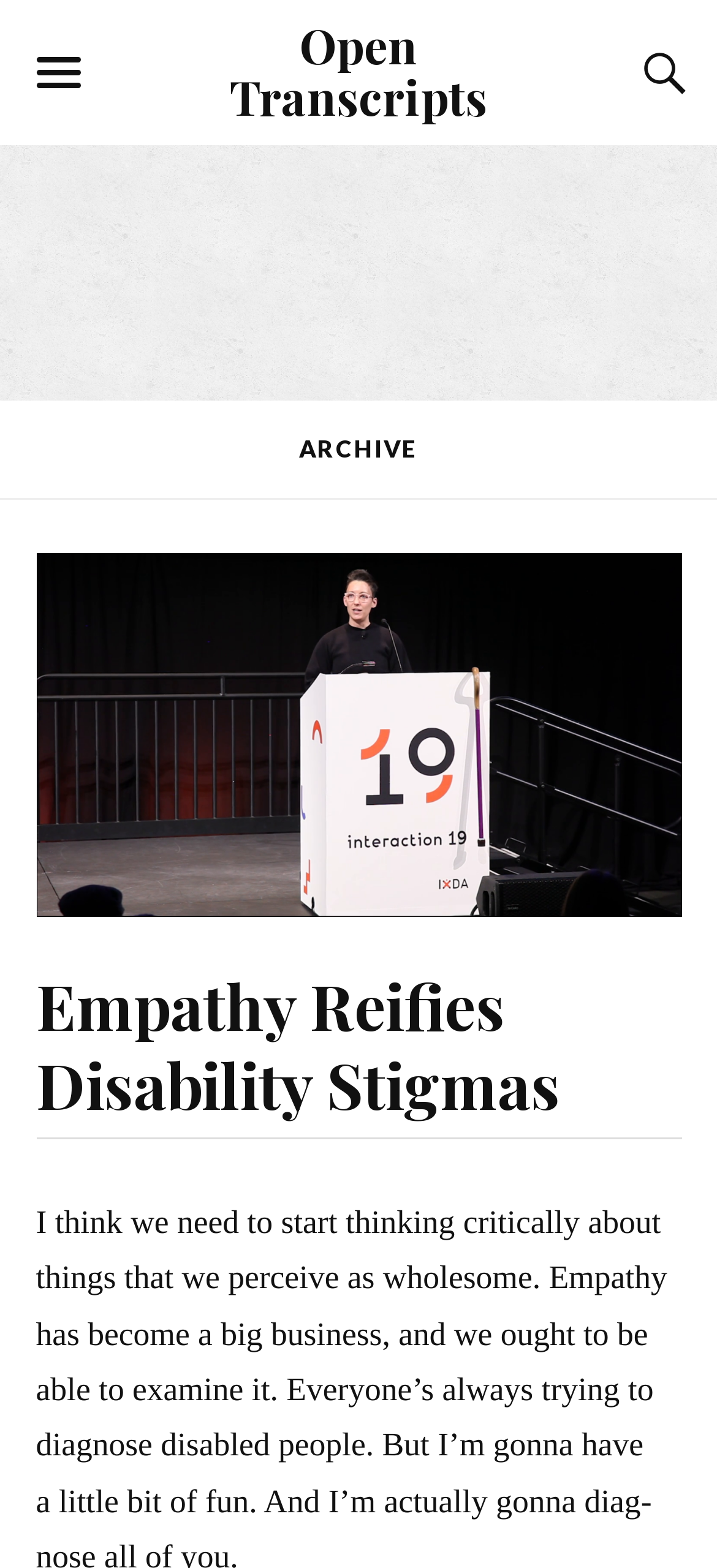Find the bounding box of the web element that fits this description: "Empathy Reifies Disability Stigmas".

[0.05, 0.614, 0.781, 0.718]